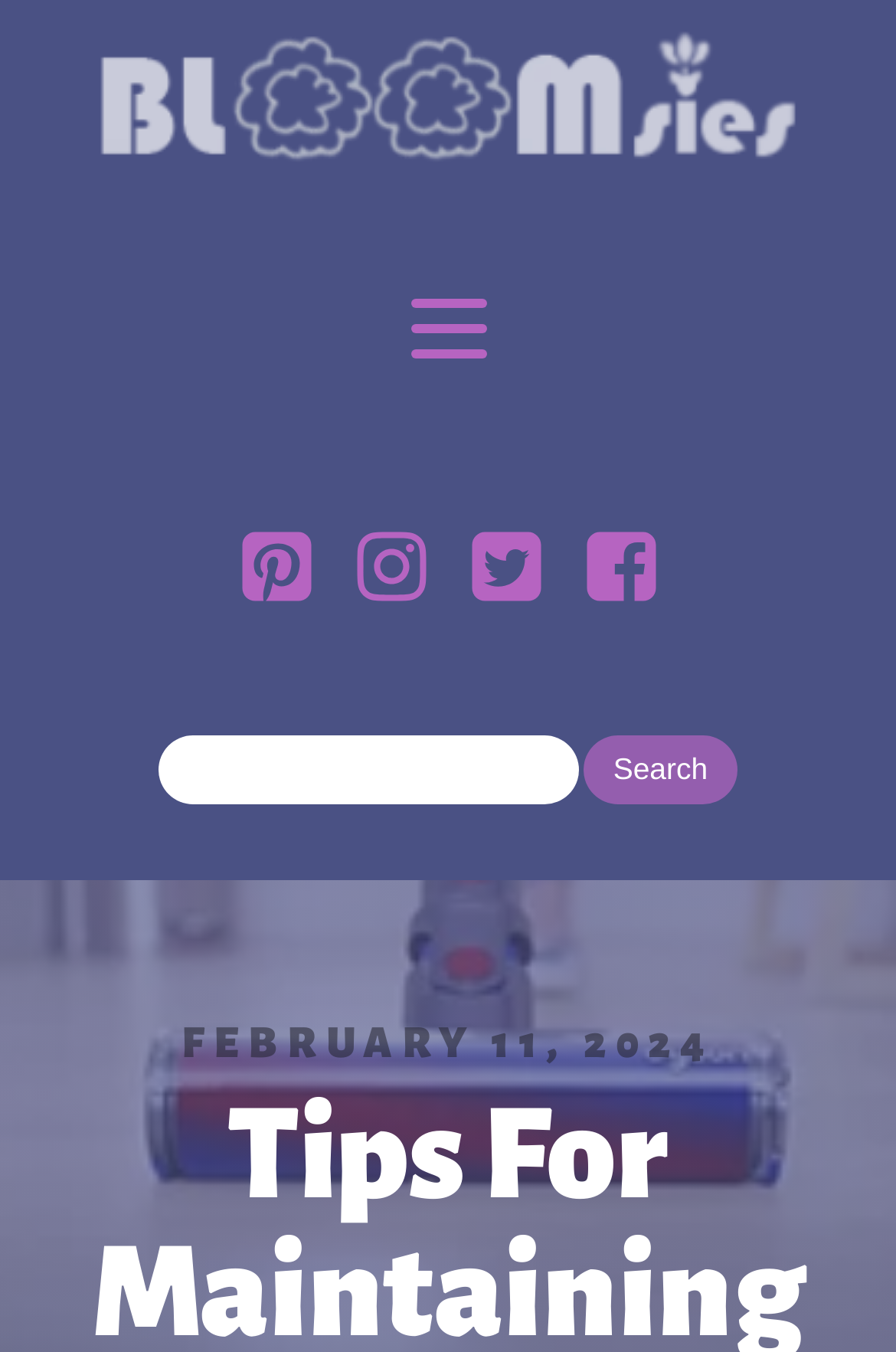What is the shape of the icons in the social media links?
Based on the image, answer the question with as much detail as possible.

I looked at the group elements inside the SvgRoot elements of the social media links, and they all have names ending with '-square', such as 'pinterest-square', 'instagram', 'twitter-square', and 'facebook-square'. This suggests that the icons are square in shape.